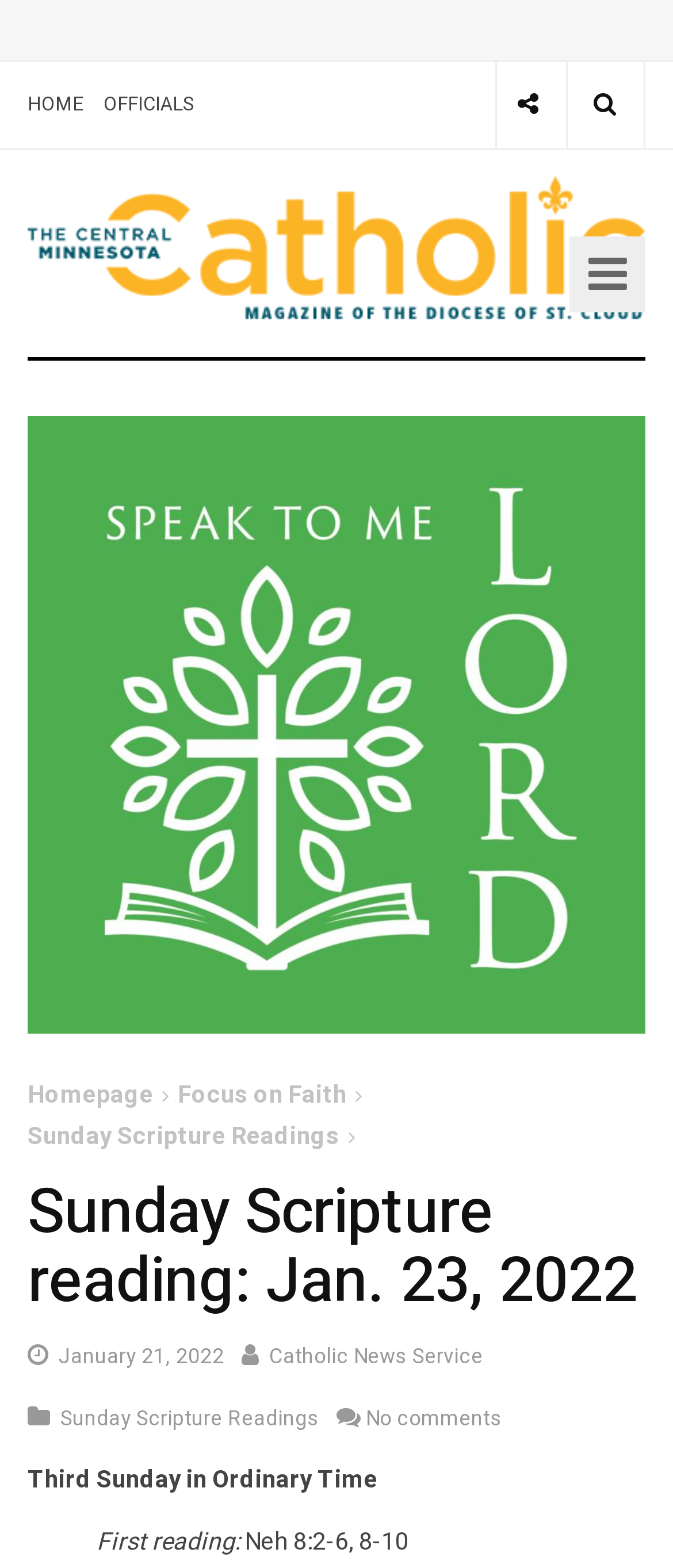Please specify the bounding box coordinates of the area that should be clicked to accomplish the following instruction: "Go to the OFFICIALS page". The coordinates should consist of four float numbers between 0 and 1, i.e., [left, top, right, bottom].

[0.154, 0.04, 0.29, 0.095]